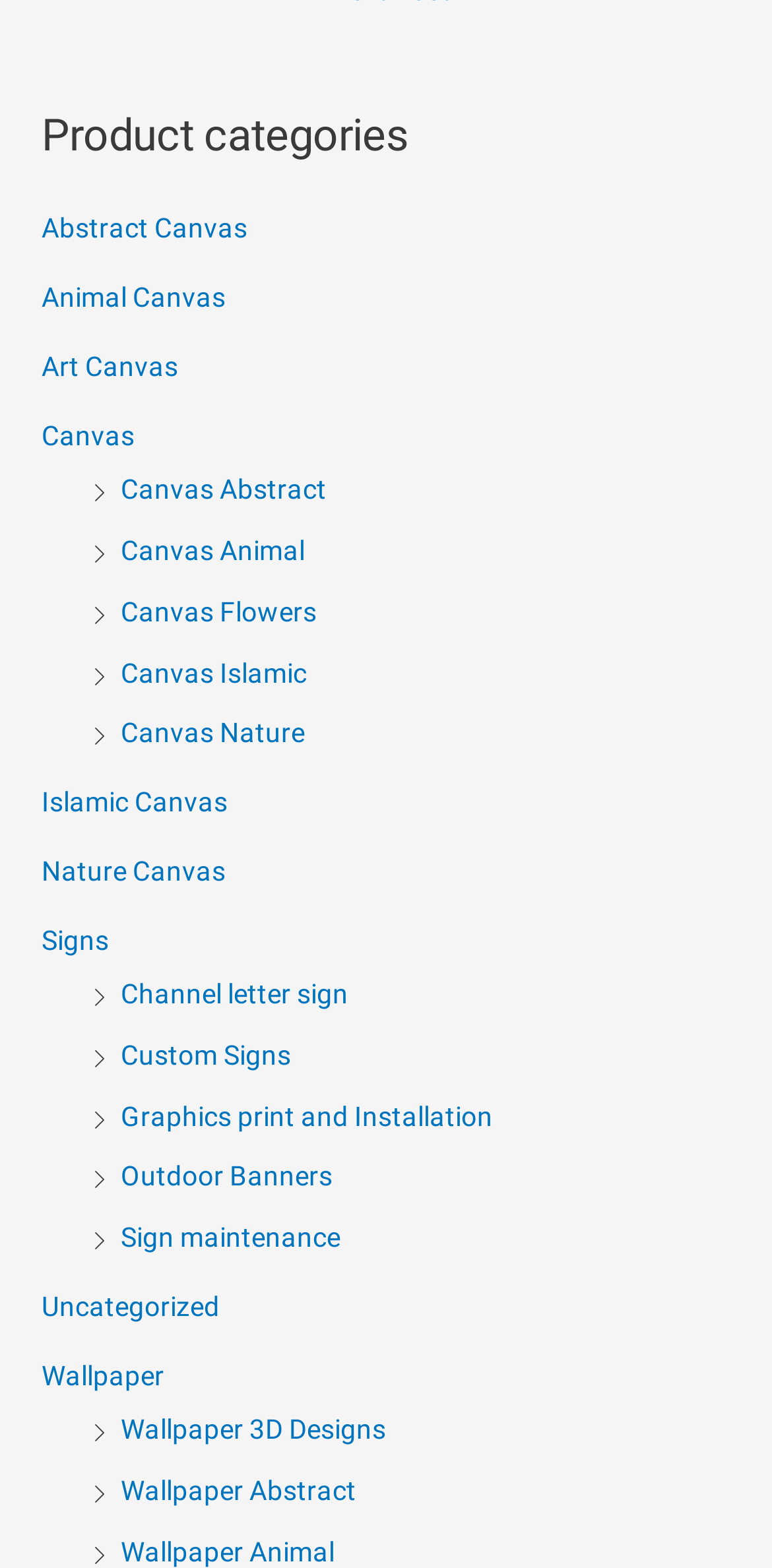Locate the coordinates of the bounding box for the clickable region that fulfills this instruction: "Browse wallpaper 3D designs".

[0.157, 0.901, 0.5, 0.921]